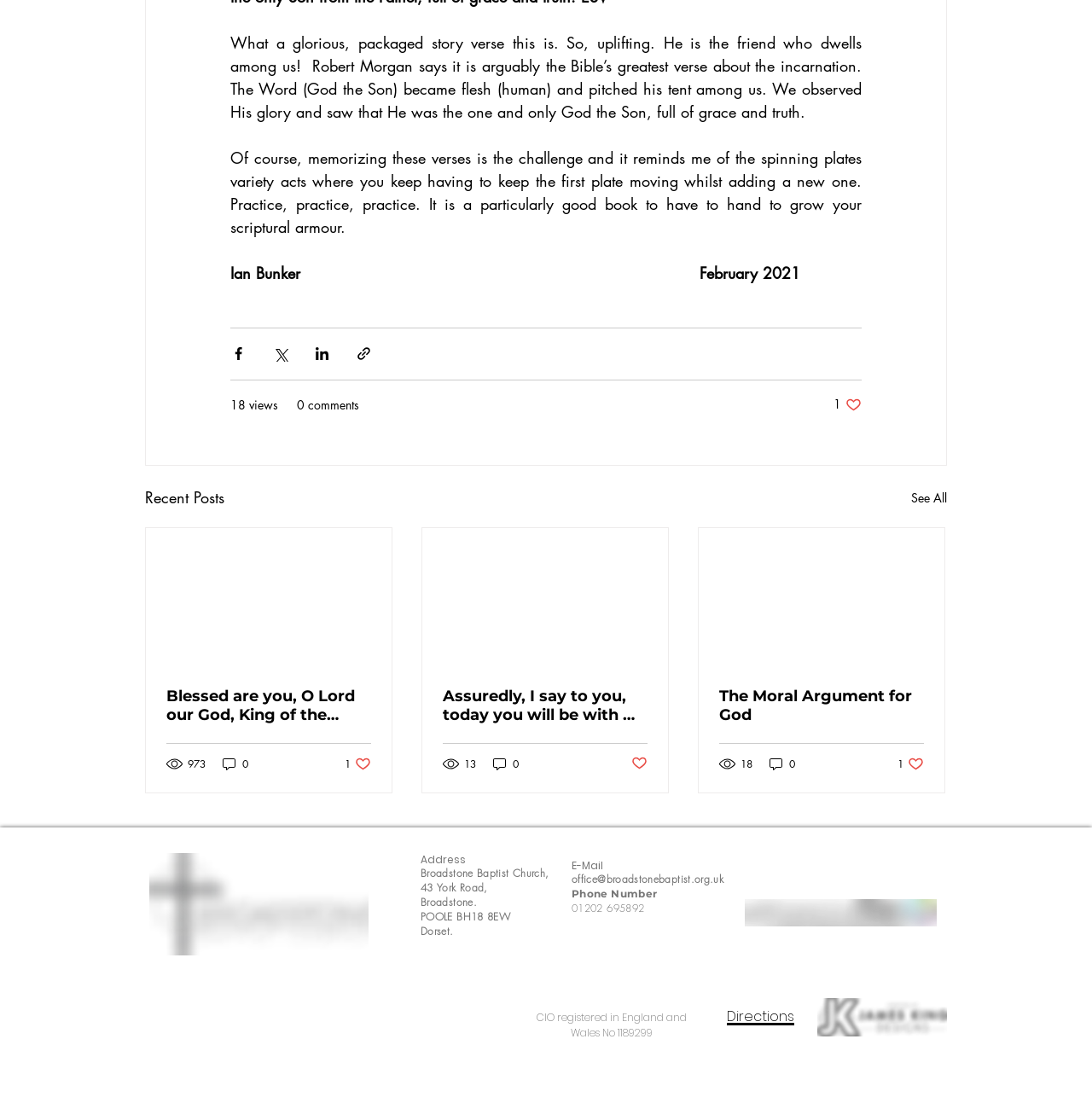Determine the bounding box coordinates for the area you should click to complete the following instruction: "Like the post".

[0.763, 0.359, 0.789, 0.374]